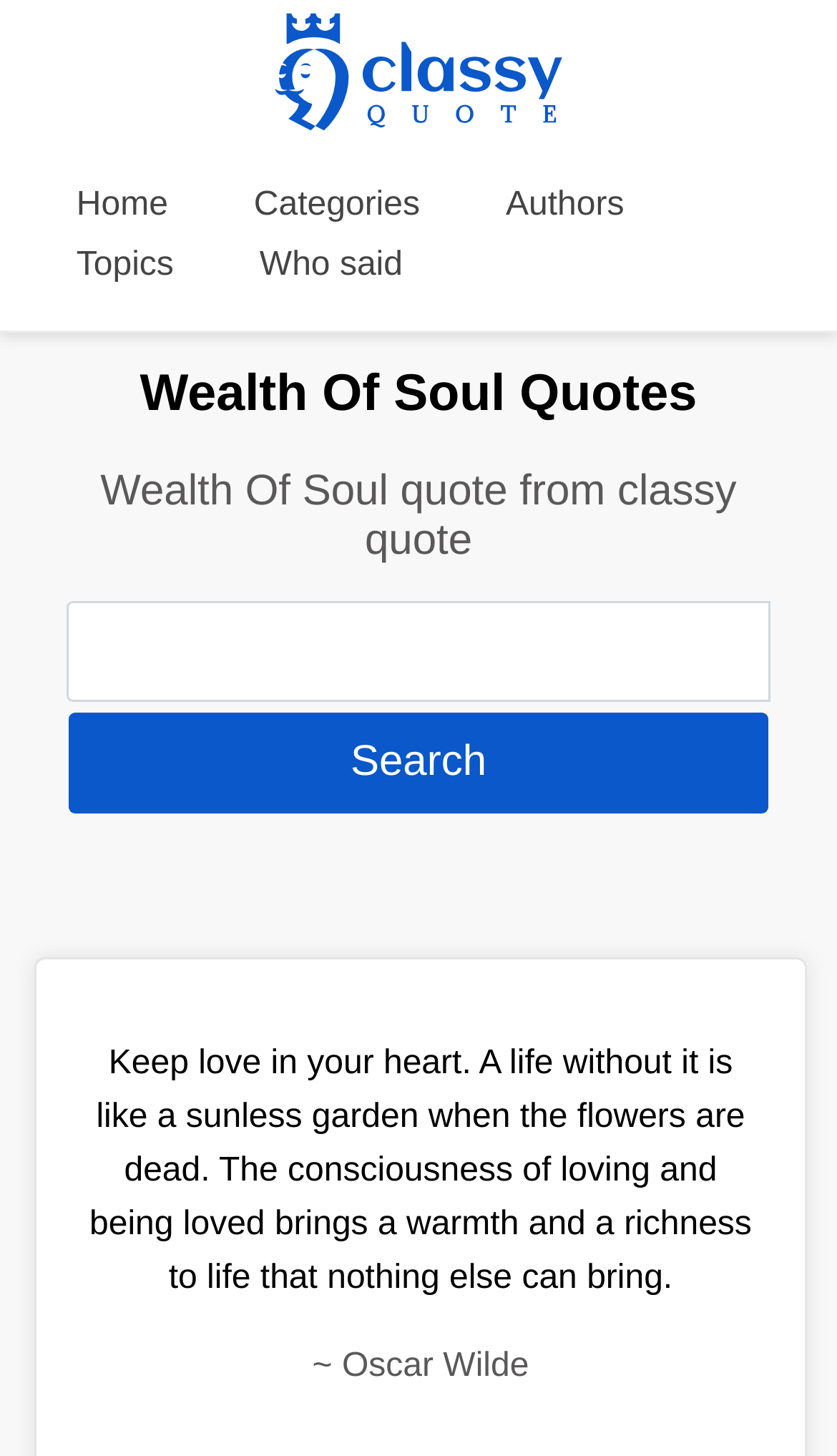Please reply with a single word or brief phrase to the question: 
How many sections are there in the top navigation bar?

4